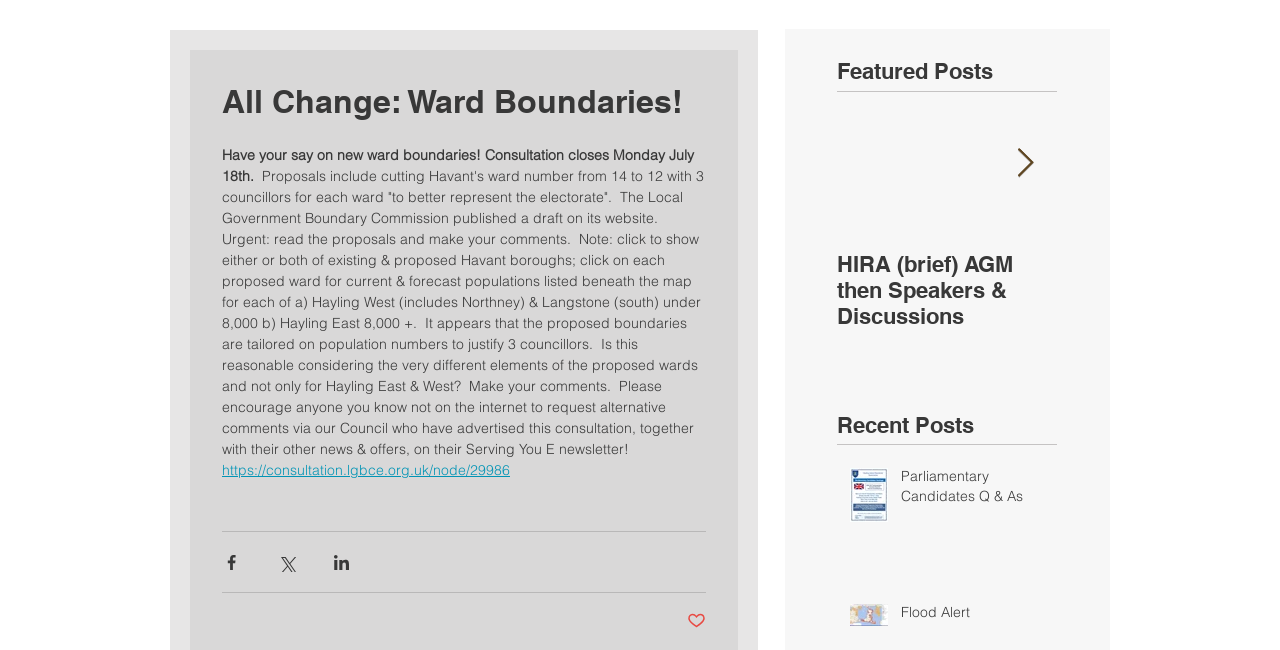Please identify the bounding box coordinates of where to click in order to follow the instruction: "Share on Facebook".

[0.173, 0.851, 0.188, 0.88]